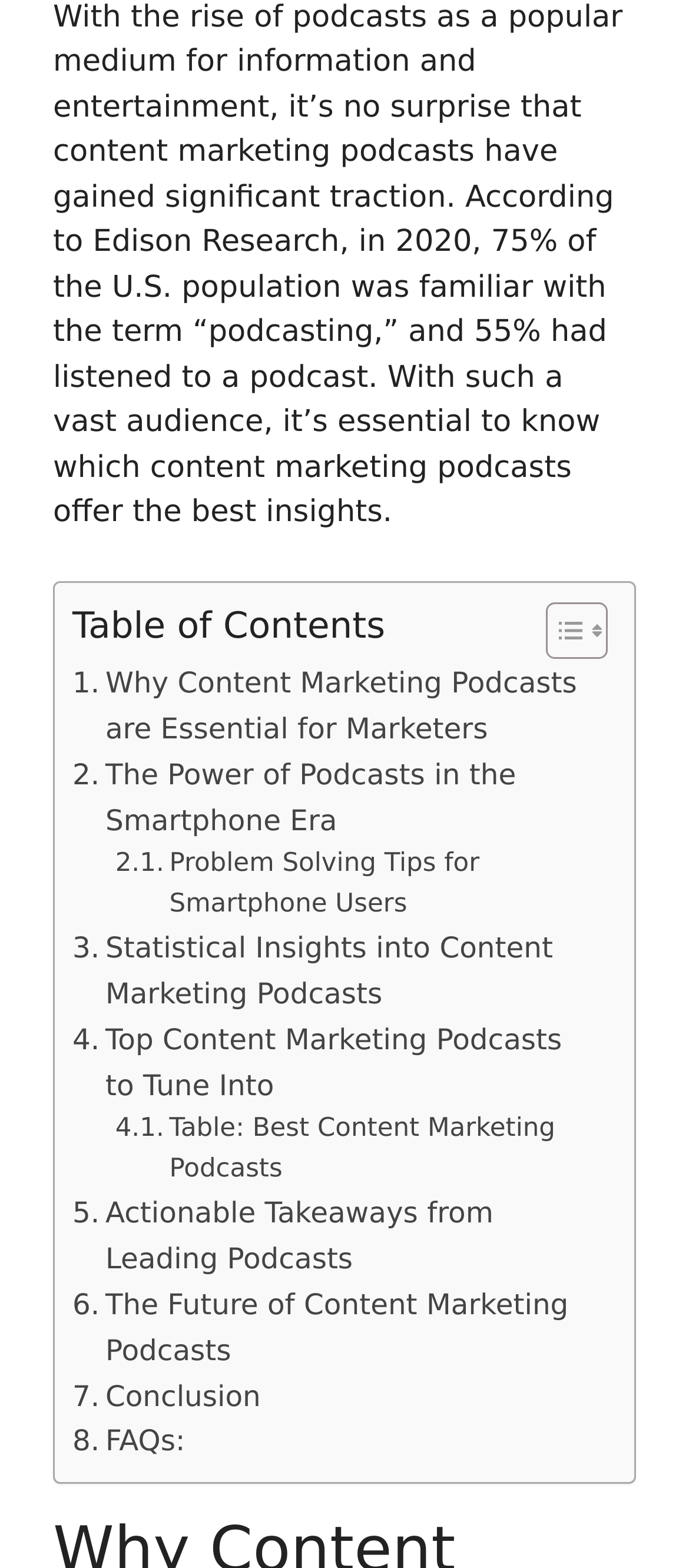Find and provide the bounding box coordinates for the UI element described here: "Toggle". The coordinates should be given as four float numbers between 0 and 1: [left, top, right, bottom].

[0.754, 0.384, 0.869, 0.422]